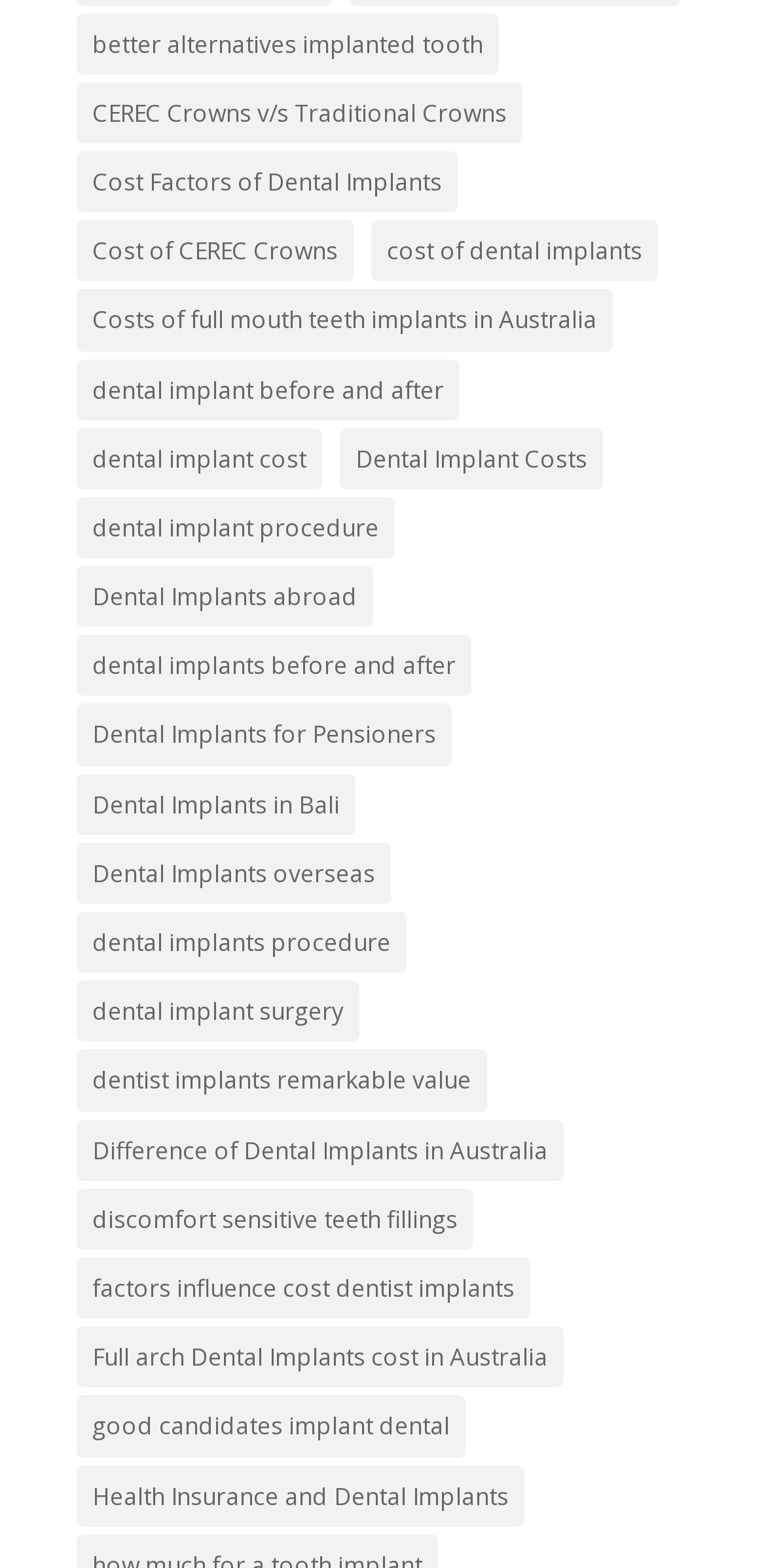Please determine the bounding box coordinates of the area that needs to be clicked to complete this task: 'view dental implant before and after photos'. The coordinates must be four float numbers between 0 and 1, formatted as [left, top, right, bottom].

[0.1, 0.229, 0.6, 0.268]